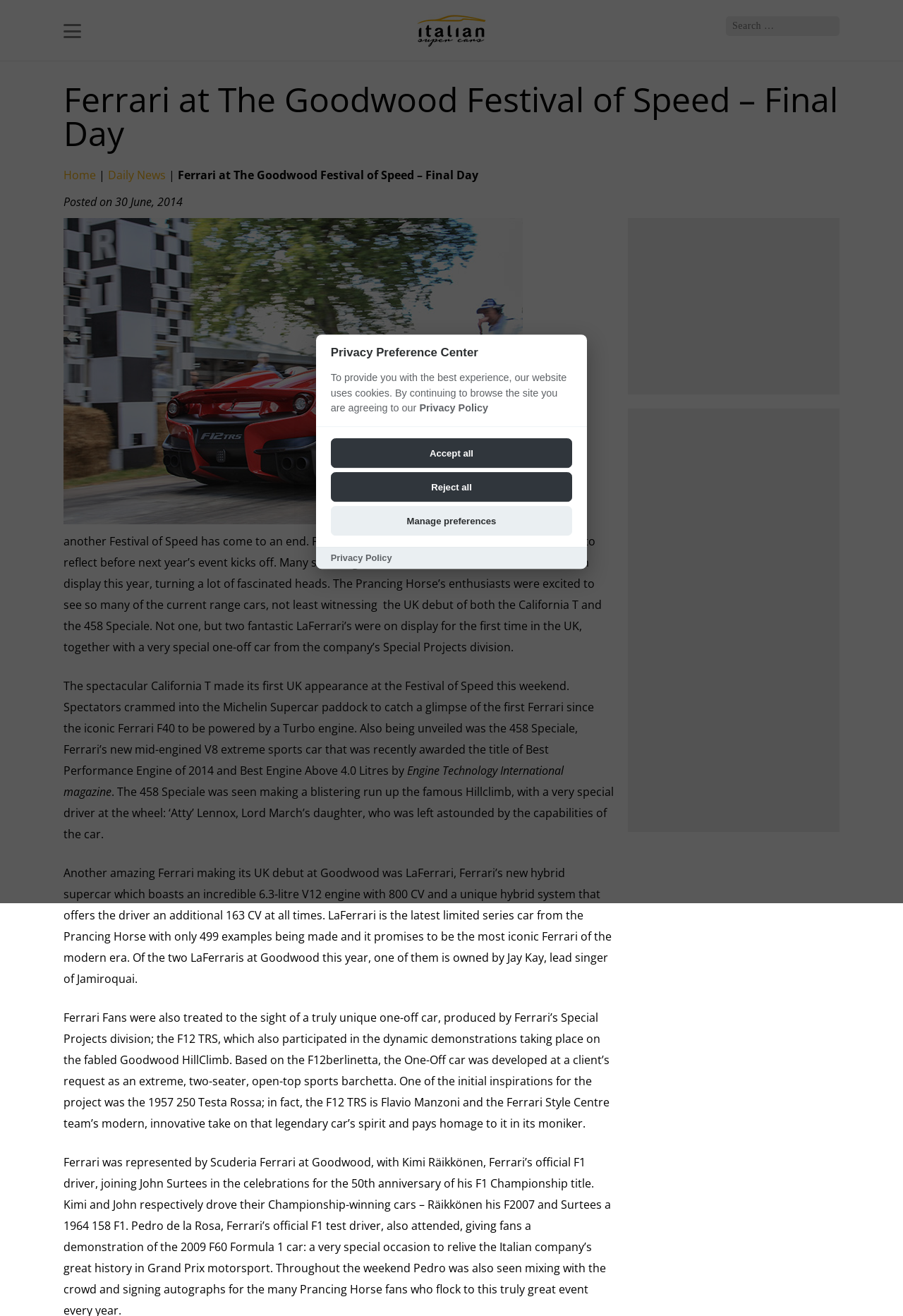Locate the bounding box coordinates of the UI element described by: "Home". The bounding box coordinates should consist of four float numbers between 0 and 1, i.e., [left, top, right, bottom].

None